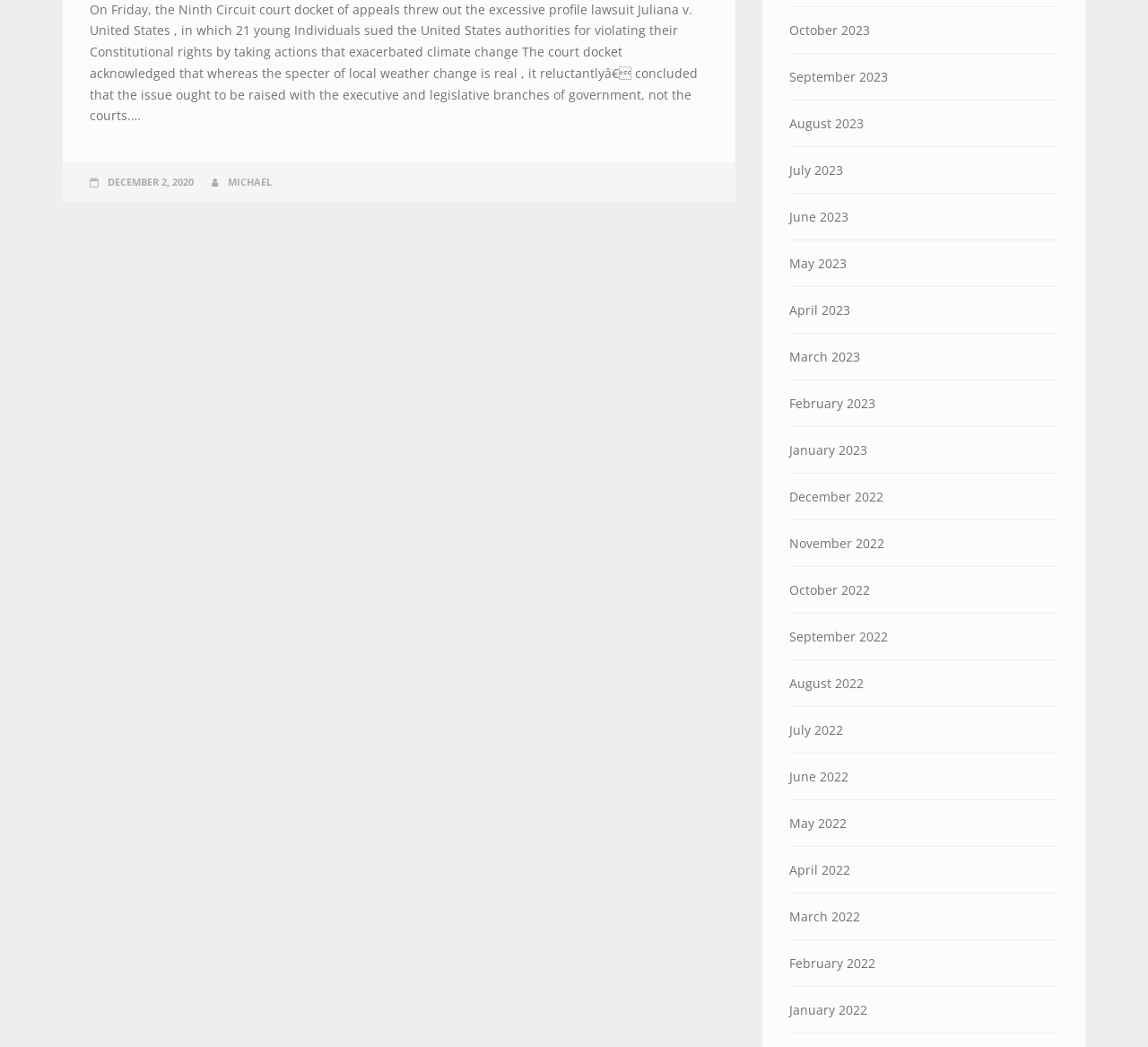What is the topic of the article?
Please answer the question with a detailed response using the information from the screenshot.

The topic of the article can be inferred from the StaticText element which mentions 'climate change' and a lawsuit related to it.